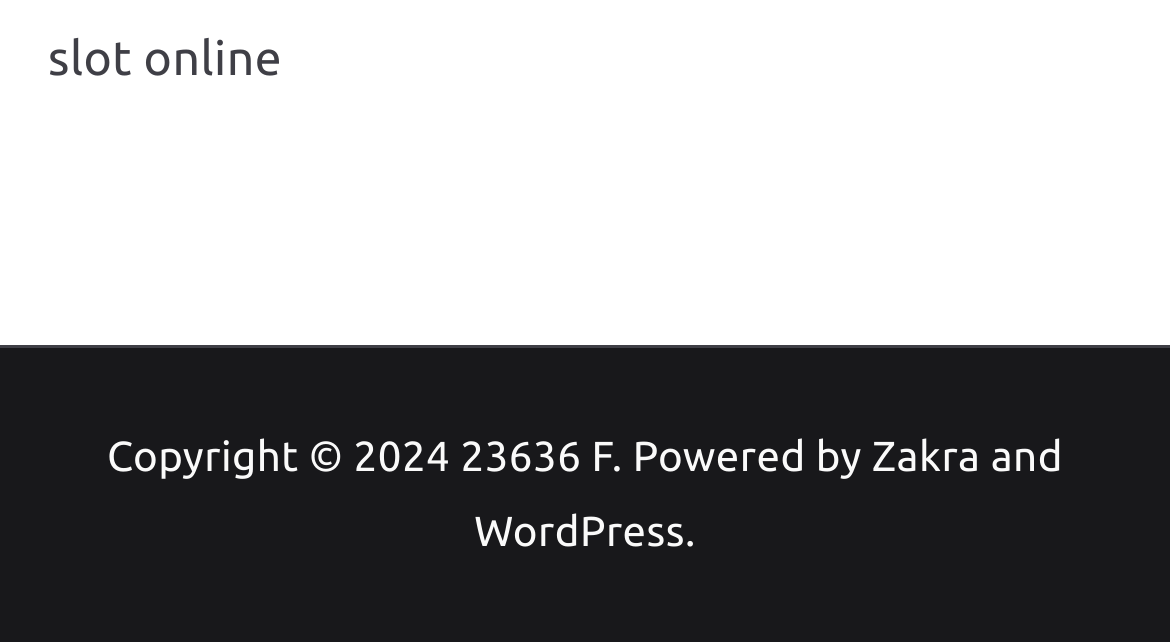Provide a thorough and detailed response to the question by examining the image: 
What is the name of the platform powering the website?

I found the name of the platform by looking at the link element with the text 'WordPress' at the bottom of the page, which is part of the phrase 'Powered by ... and WordPress'.